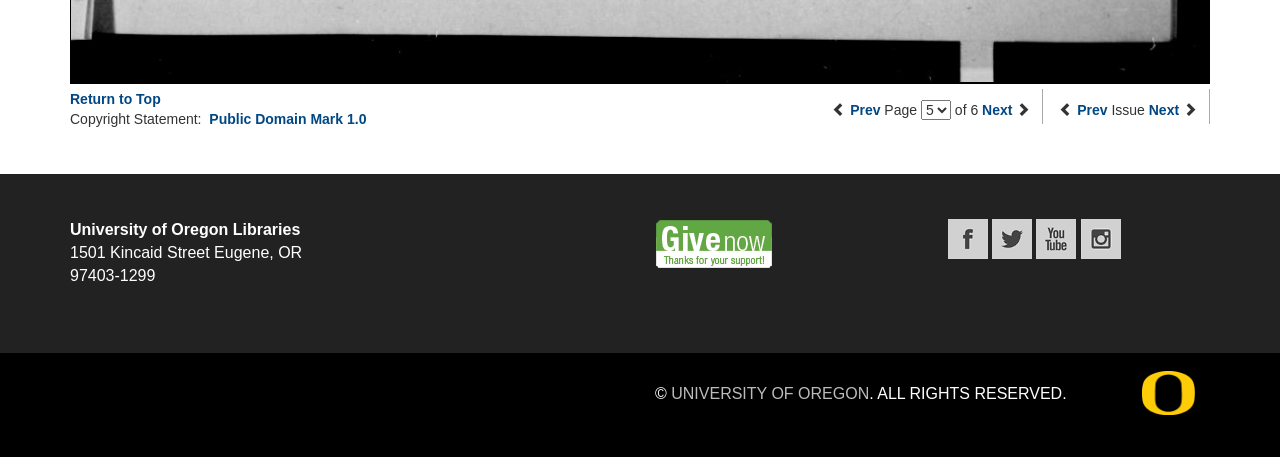Answer the question in one word or a short phrase:
How many pages are there in total?

6